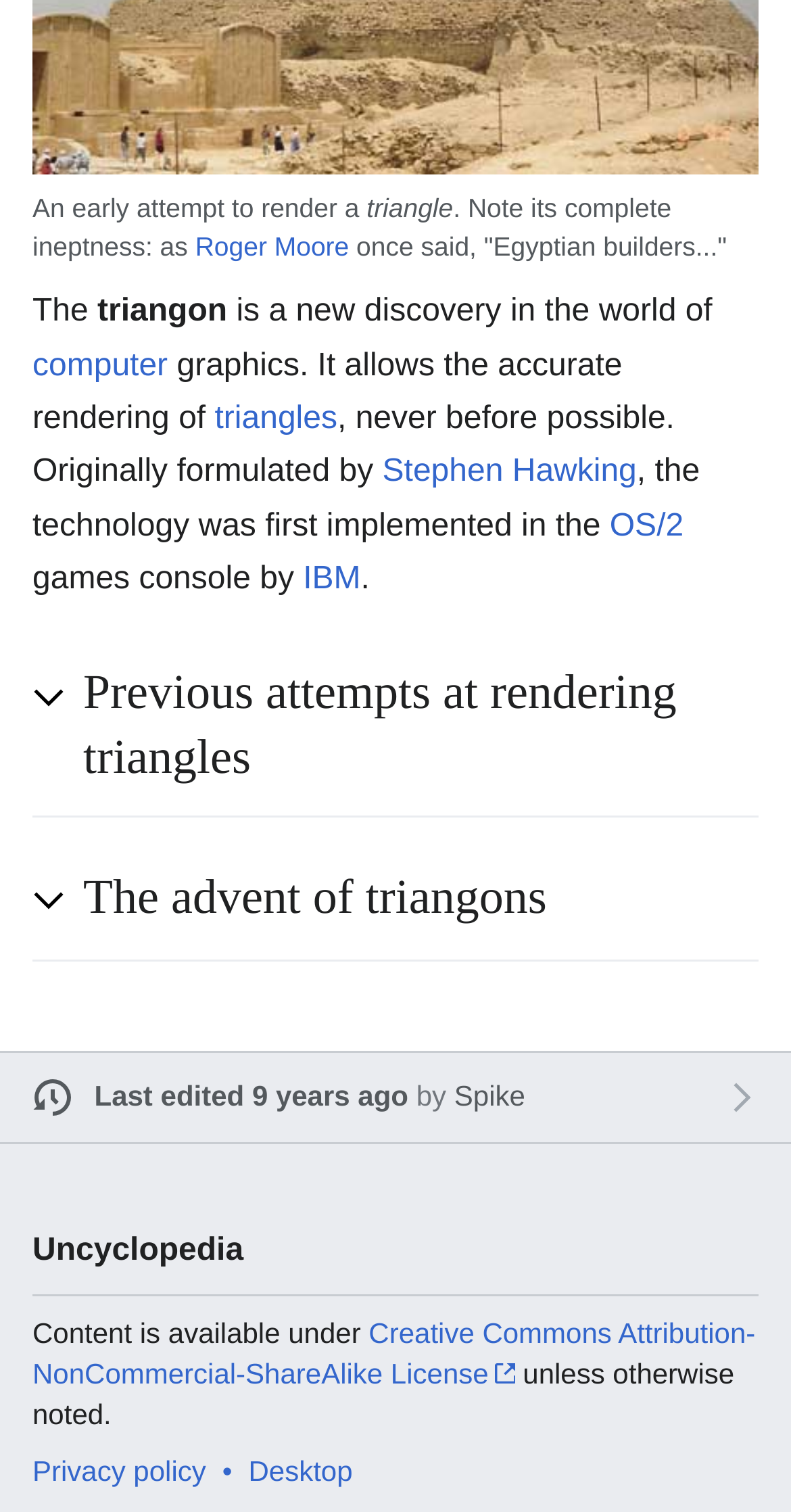Find the bounding box of the UI element described as: "Creative Commons Attribution-NonCommercial-ShareAlike License". The bounding box coordinates should be given as four float values between 0 and 1, i.e., [left, top, right, bottom].

[0.041, 0.871, 0.955, 0.919]